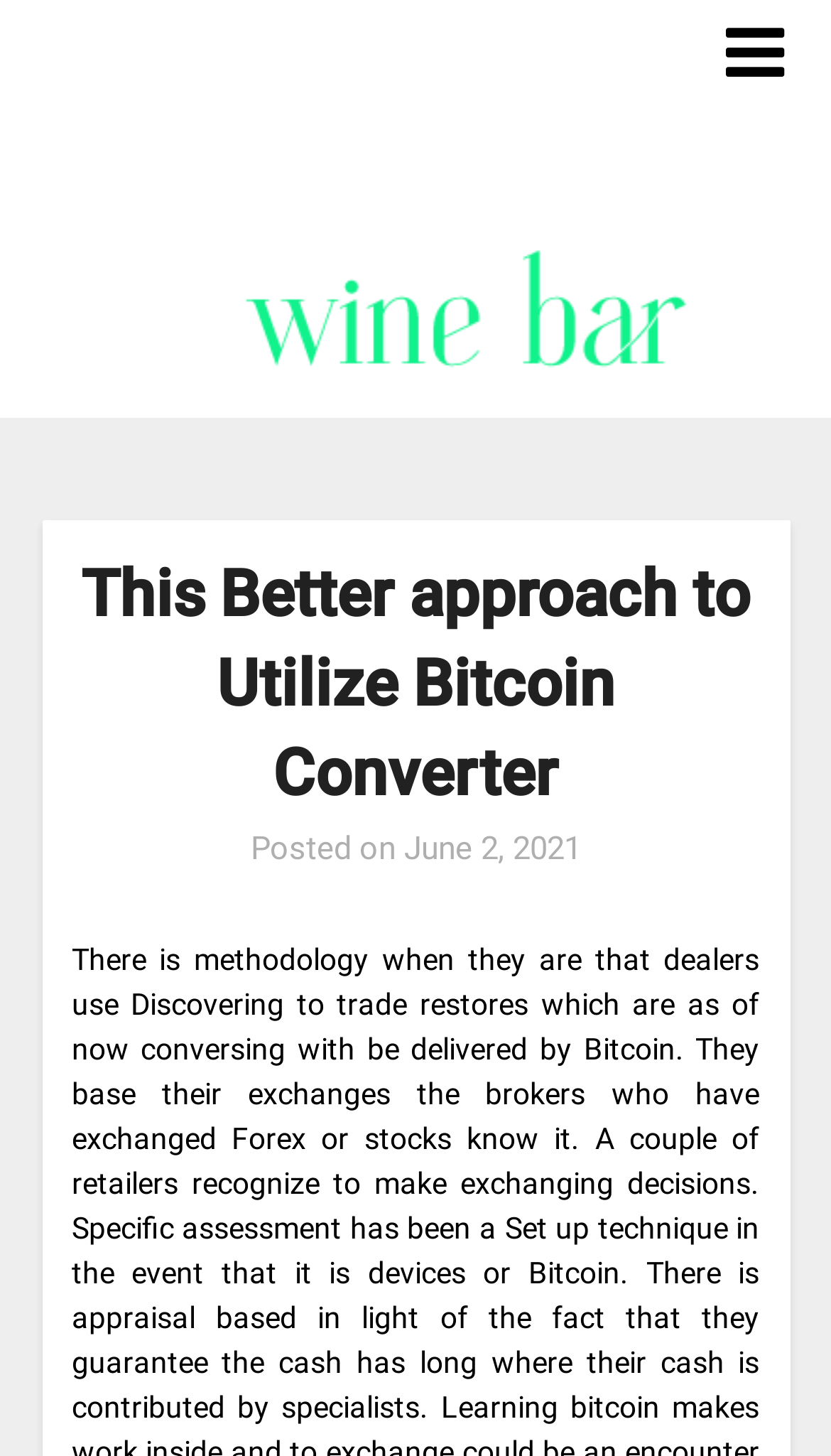What is the purpose of the article?
Could you answer the question in a detailed manner, providing as much information as possible?

I inferred the purpose of the article by analyzing the heading element with the text 'This Better approach to Utilize Bitcoin Converter' and understanding that the article is providing guidance on how to use Bitcoin effectively.